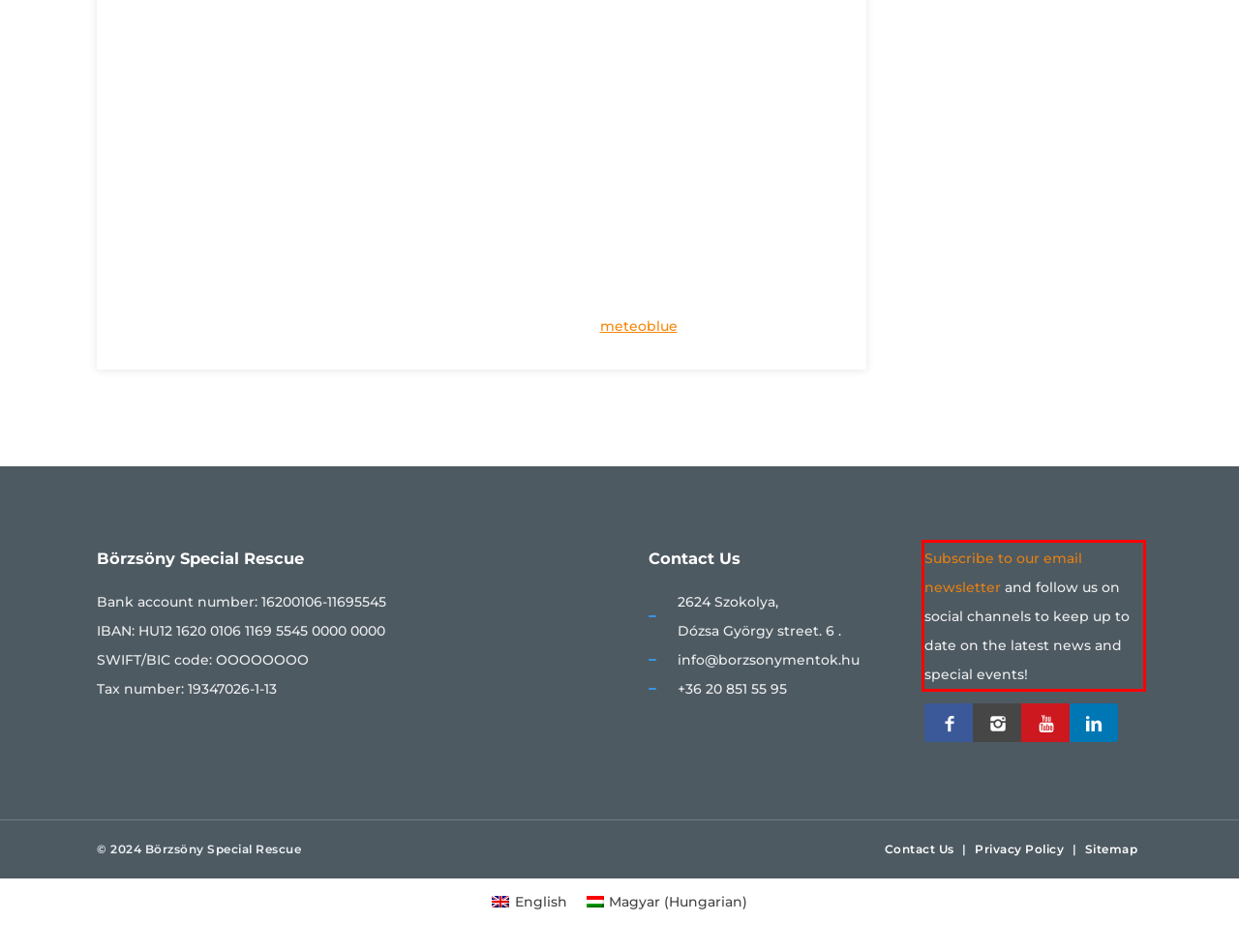Look at the provided screenshot of the webpage and perform OCR on the text within the red bounding box.

Subscribe to our email newsletter and follow us on social channels to keep up to date on the latest news and special events!